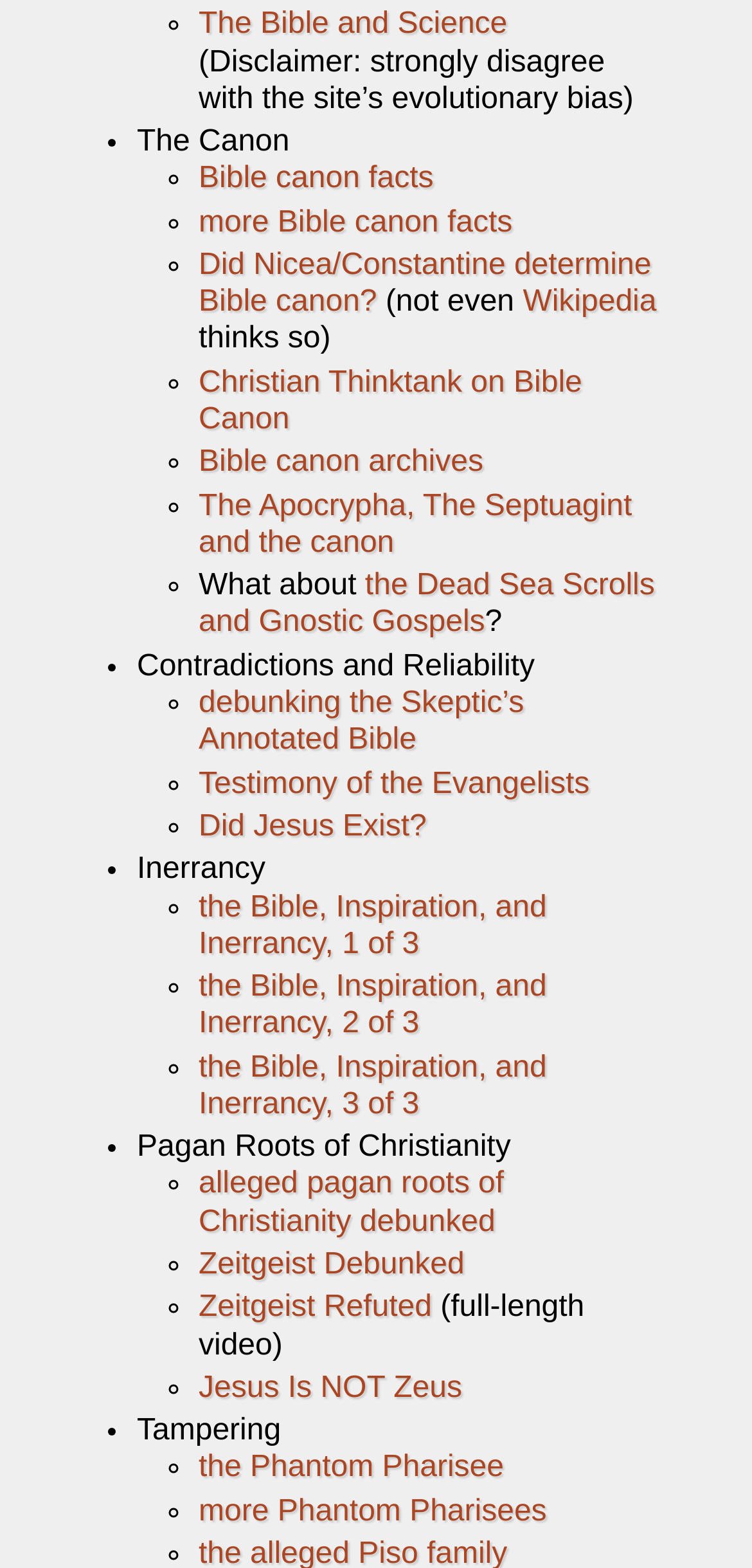Predict the bounding box of the UI element based on the description: "Zeitgeist Refuted". The coordinates should be four float numbers between 0 and 1, formatted as [left, top, right, bottom].

[0.264, 0.824, 0.574, 0.845]